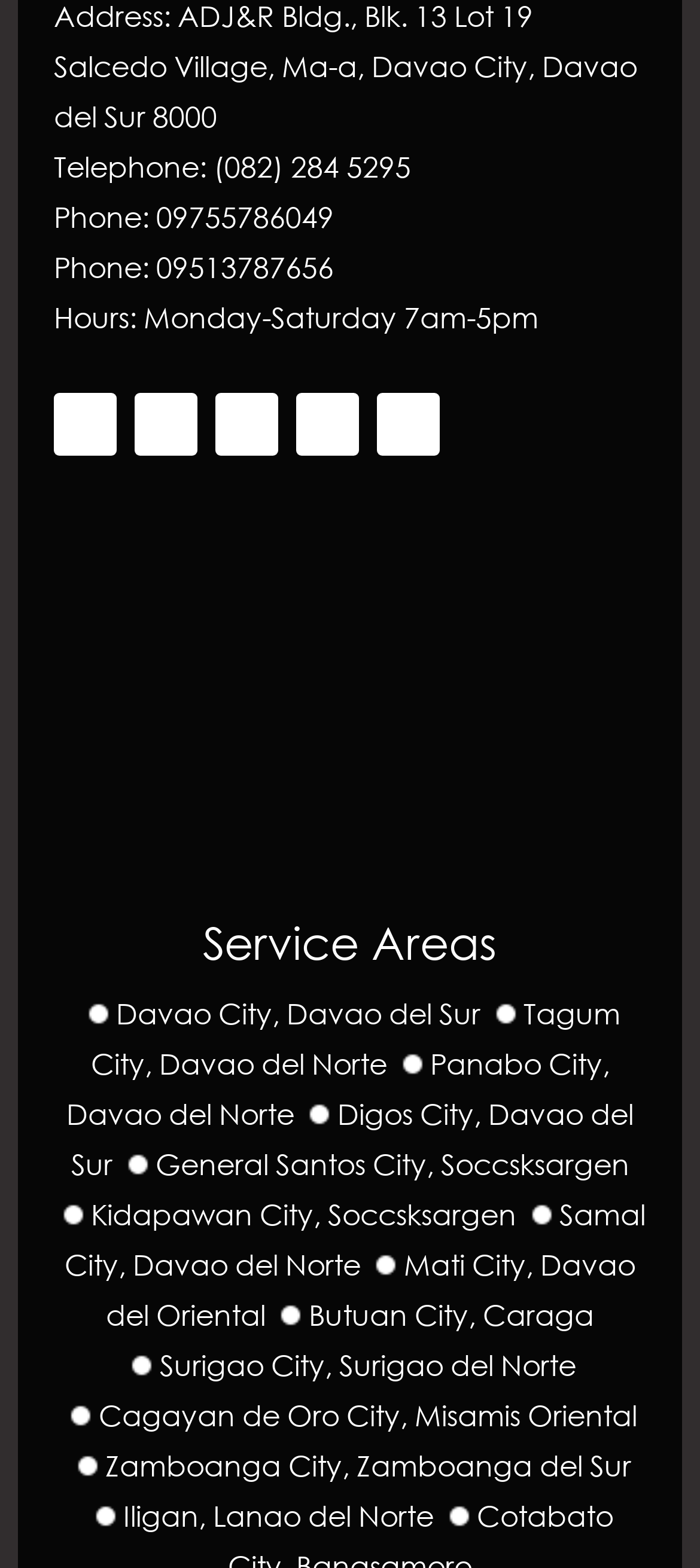What are the business hours?
Answer the question with a detailed and thorough explanation.

I determined the business hours by looking at the time element that contains the hours information, which is located below the 'Hours:' static text element.